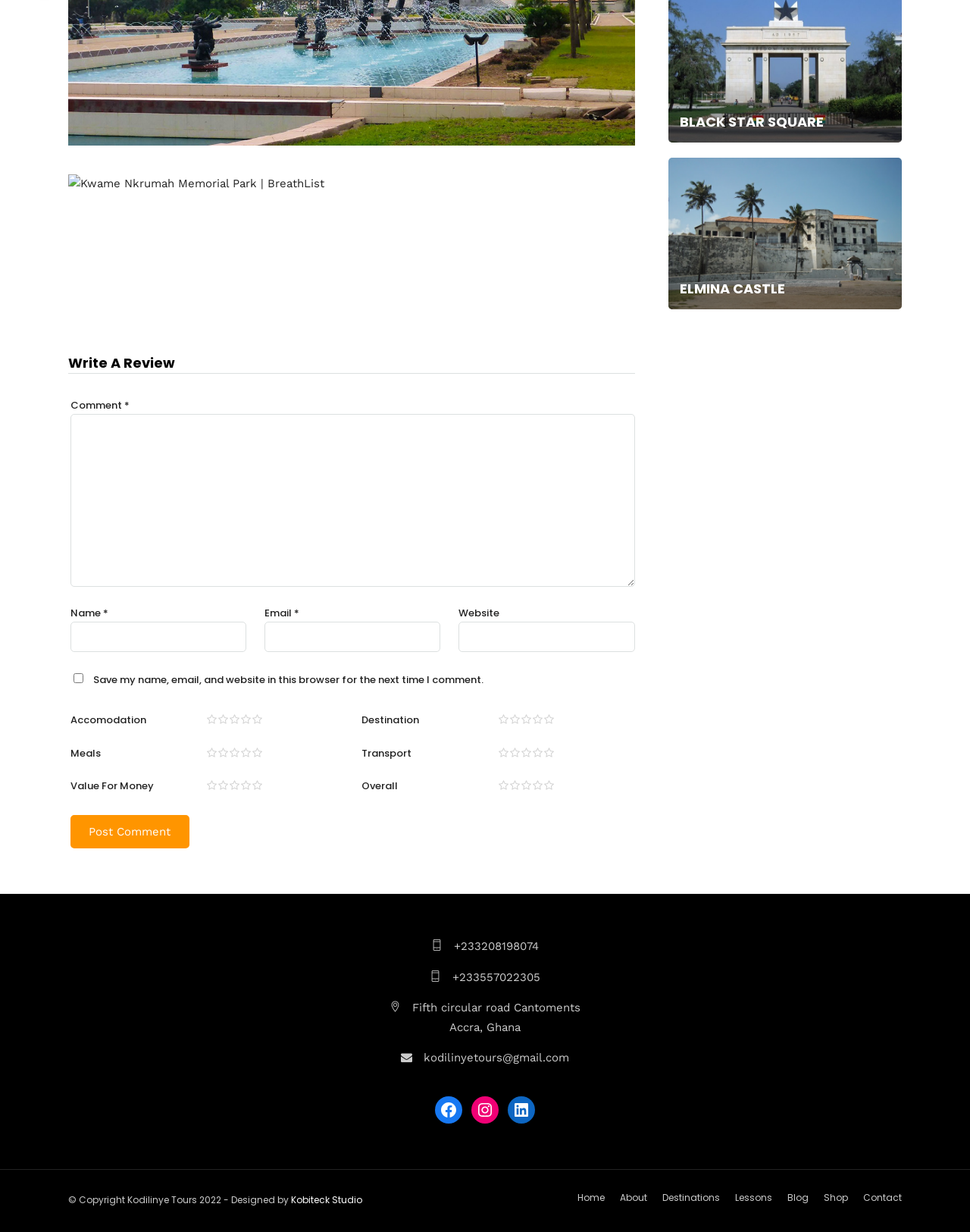Identify the bounding box coordinates of the clickable section necessary to follow the following instruction: "Contact Kodilinye Tours via email". The coordinates should be presented as four float numbers from 0 to 1, i.e., [left, top, right, bottom].

[0.433, 0.853, 0.587, 0.864]